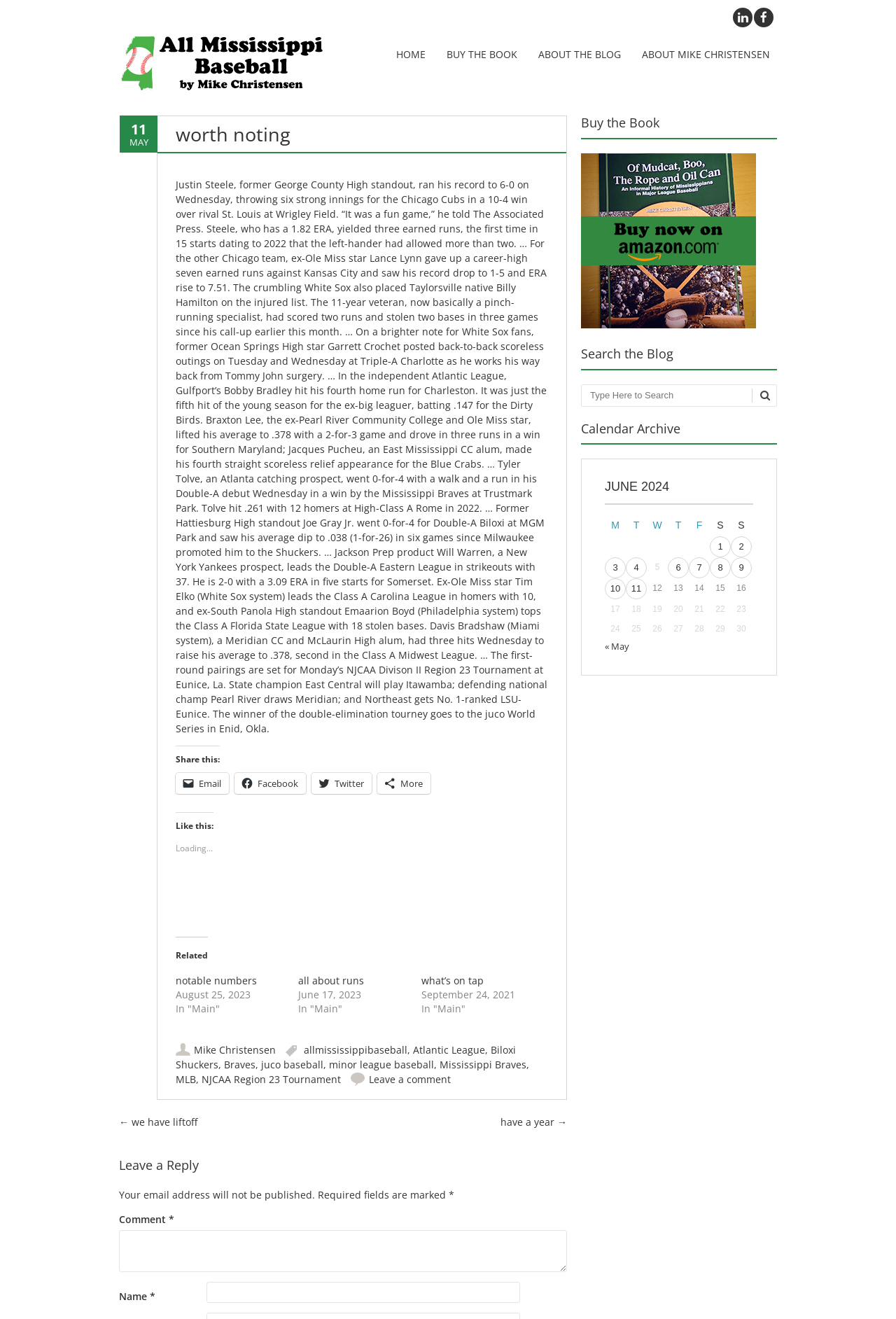Extract the bounding box coordinates of the UI element described: "parent_node: Name * name="author"". Provide the coordinates in the format [left, top, right, bottom] with values ranging from 0 to 1.

[0.23, 0.972, 0.58, 0.988]